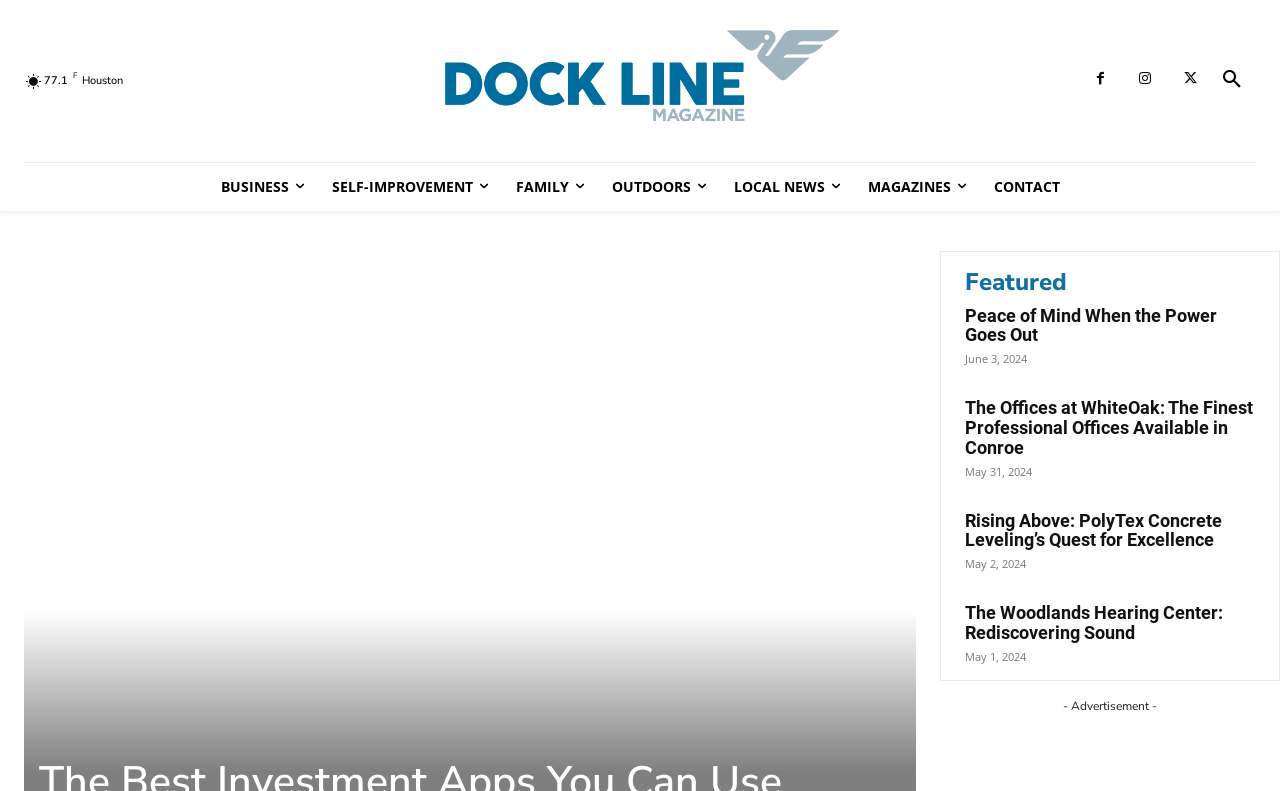Use one word or a short phrase to answer the question provided: 
What is the purpose of the search button?

To search the website